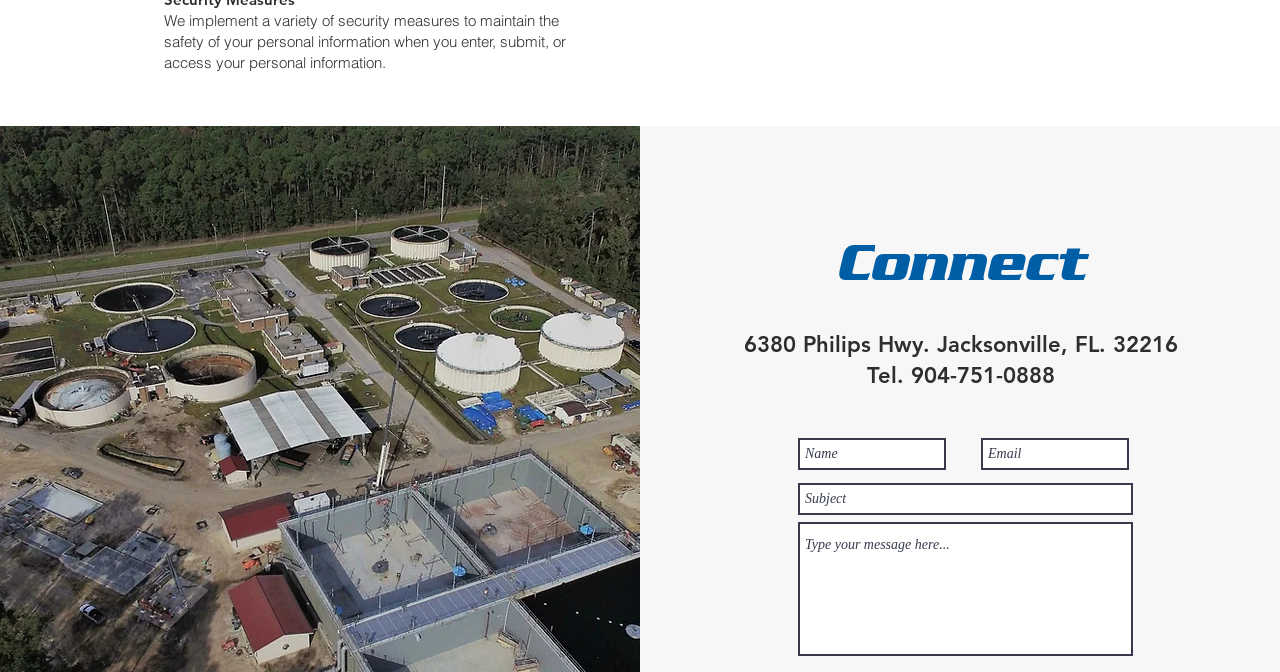Refer to the element description aria-label="Email" name="email" placeholder="Email" and identify the corresponding bounding box in the screenshot. Format the coordinates as (top-left x, top-left y, bottom-right x, bottom-right y) with values in the range of 0 to 1.

[0.766, 0.652, 0.882, 0.7]